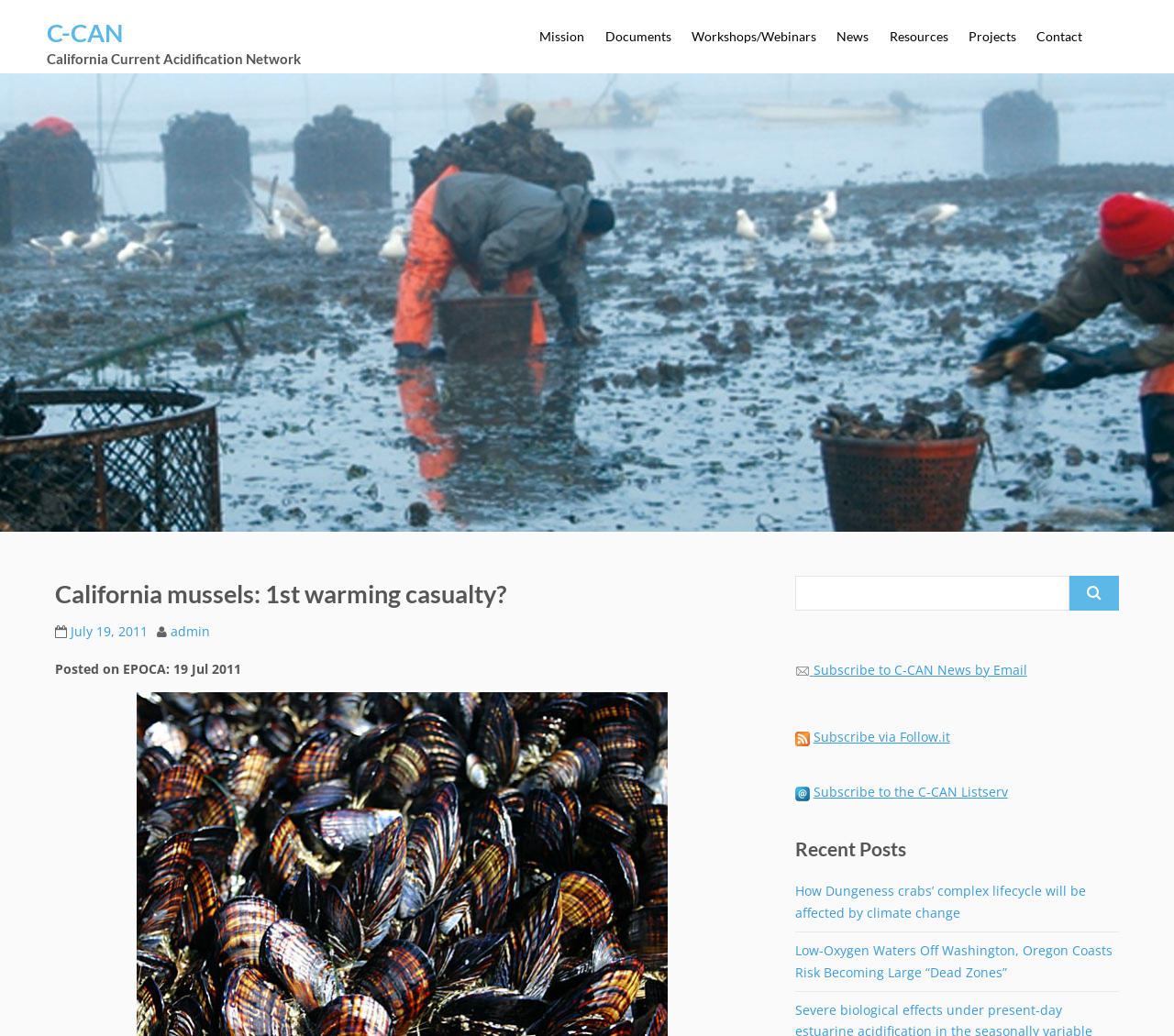Use a single word or phrase to respond to the question:
What is the title of the latest post?

California mussels: 1st warming casualty?